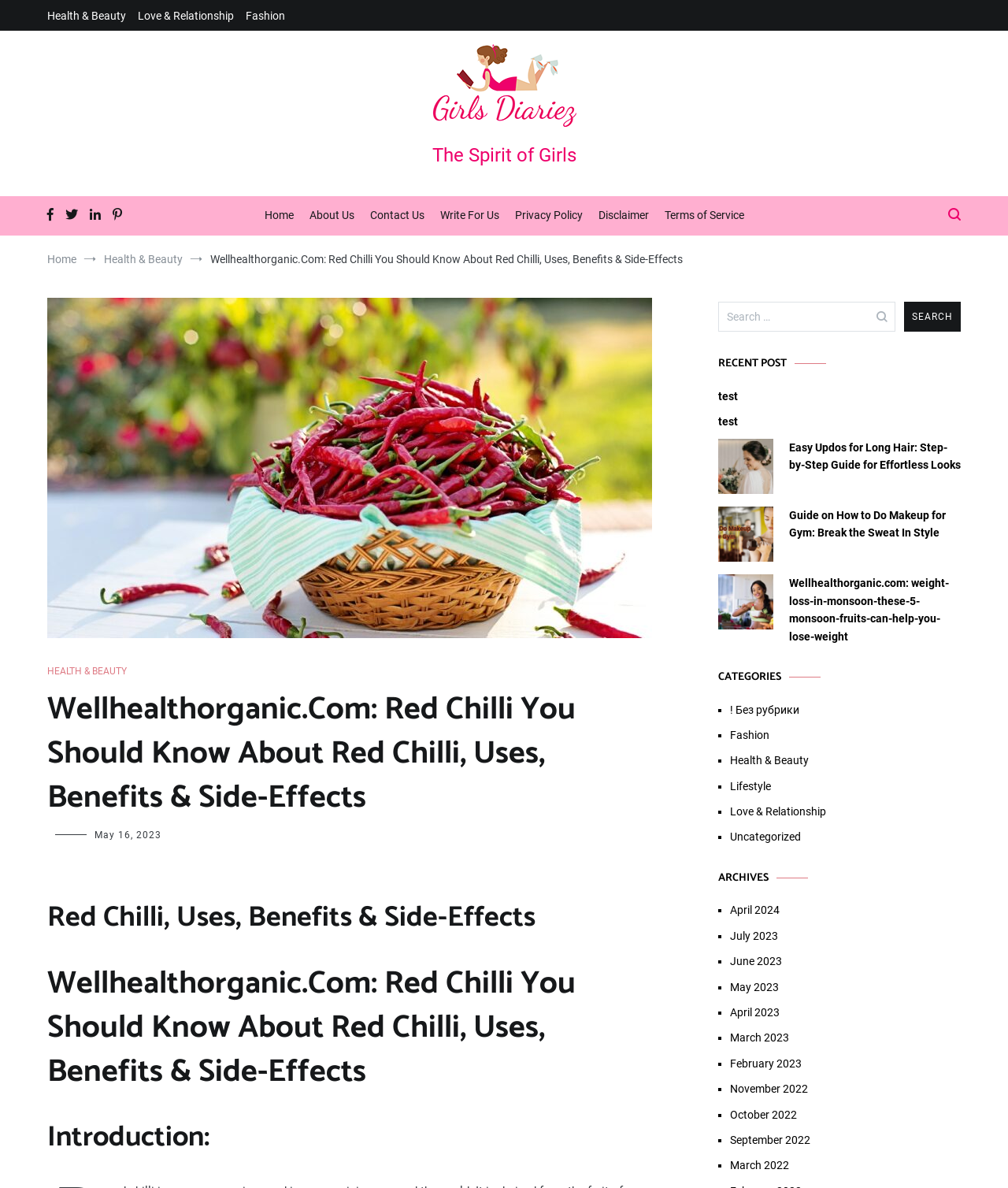What is the date of the post 'Wellhealthorganic.com: weight-loss-in-monsoon-these-5-monsoon-fruits-can-help-you-lose-weight'?
Give a comprehensive and detailed explanation for the question.

I found the post 'Wellhealthorganic.com: weight-loss-in-monsoon-these-5-monsoon-fruits-can-help-you-lose-weight' in the 'RECENT POST' section, and below the post title, I saw the date 'May 16, 2023'.